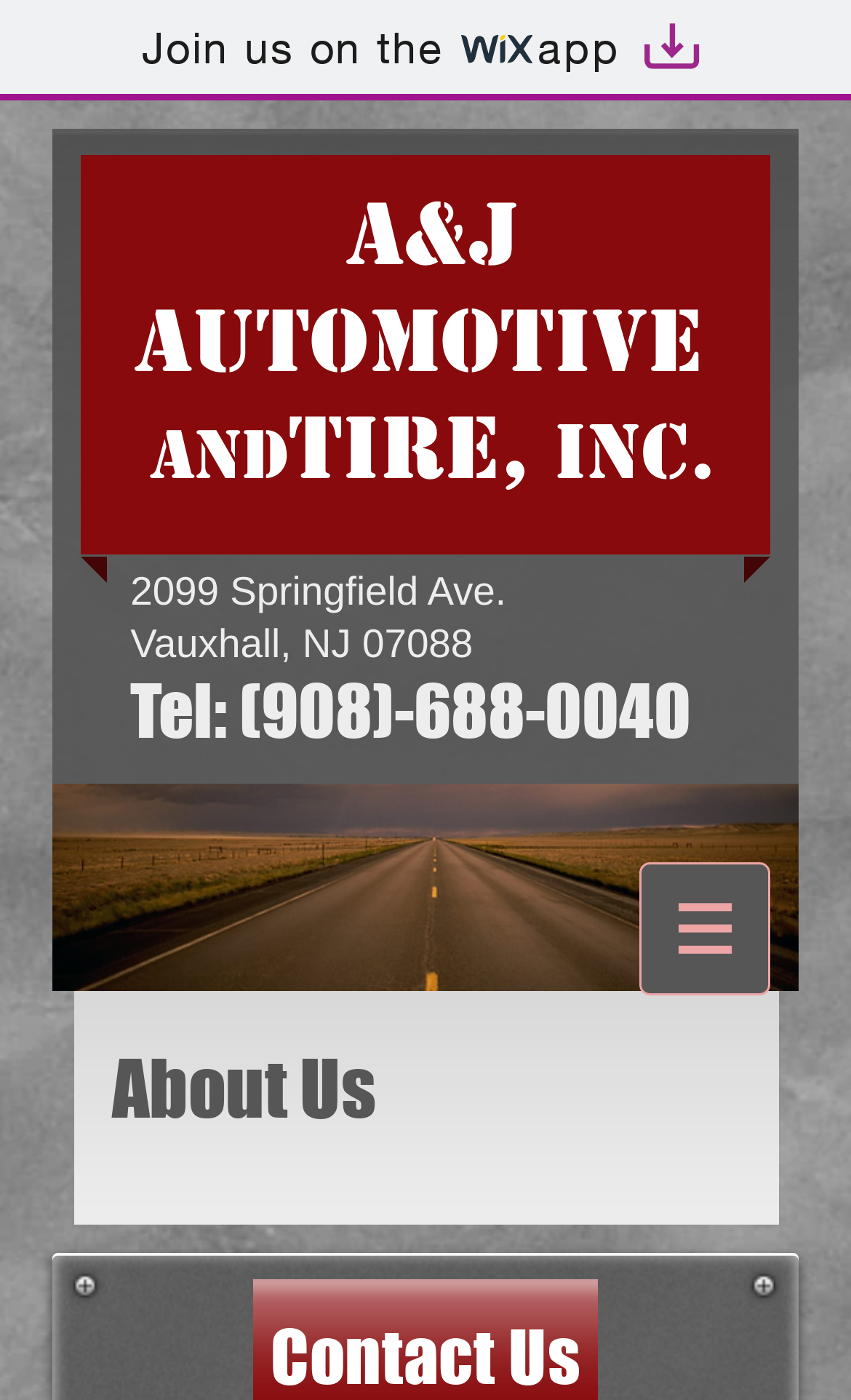From the image, can you give a detailed response to the question below:
What is the company name?

I found the company name by looking at the heading element with the text 'A&J AUTOMOTIVE ANDTIRE, INC.' which is located at the top of the page.